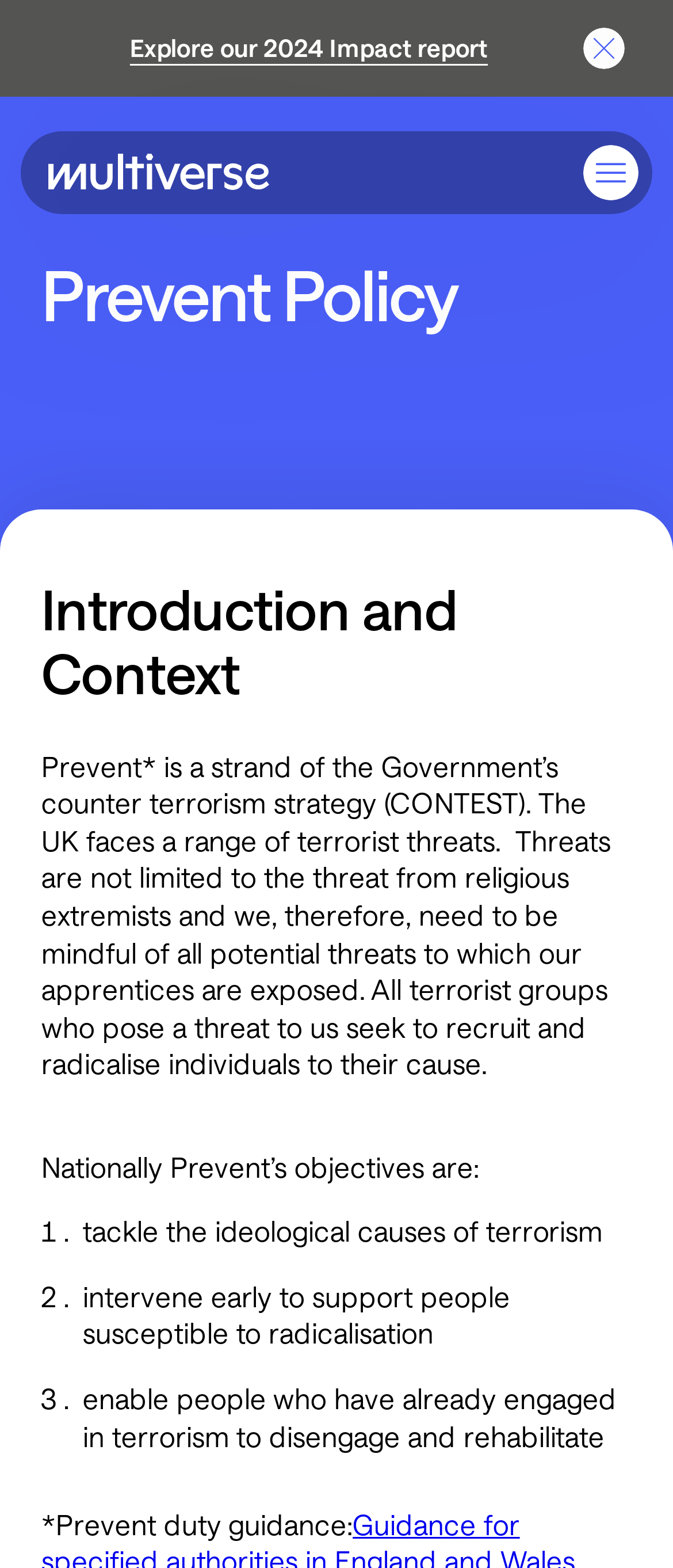What is the first objective of Prevent?
With the help of the image, please provide a detailed response to the question.

According to the webpage, the first objective of Prevent is to 'tackle the ideological causes of terrorism', which is listed as point 1 in the objectives of Prevent.